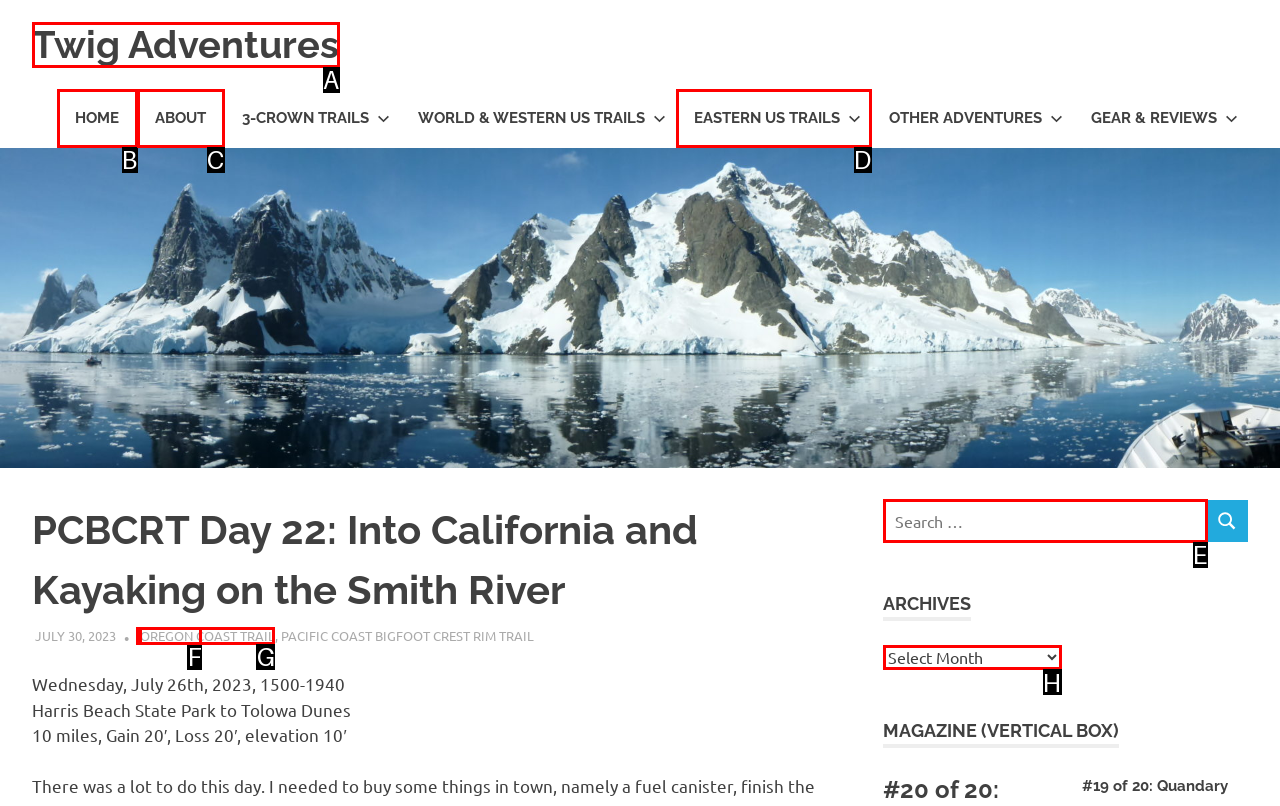Which option should be clicked to execute the task: visit the contact page?
Reply with the letter of the chosen option.

None